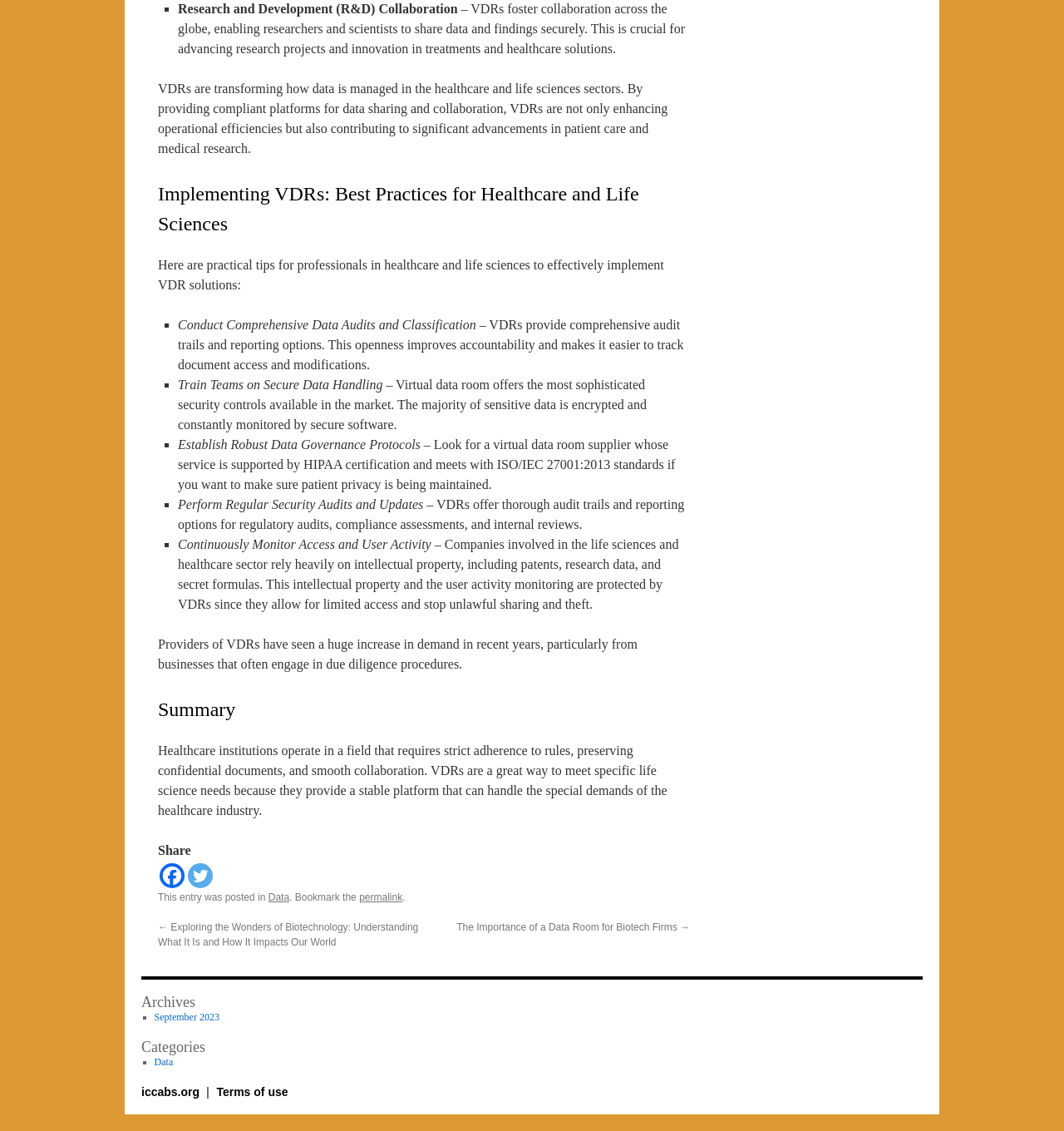Respond with a single word or phrase to the following question: What is the purpose of the 'Share' button?

Sharing on social media